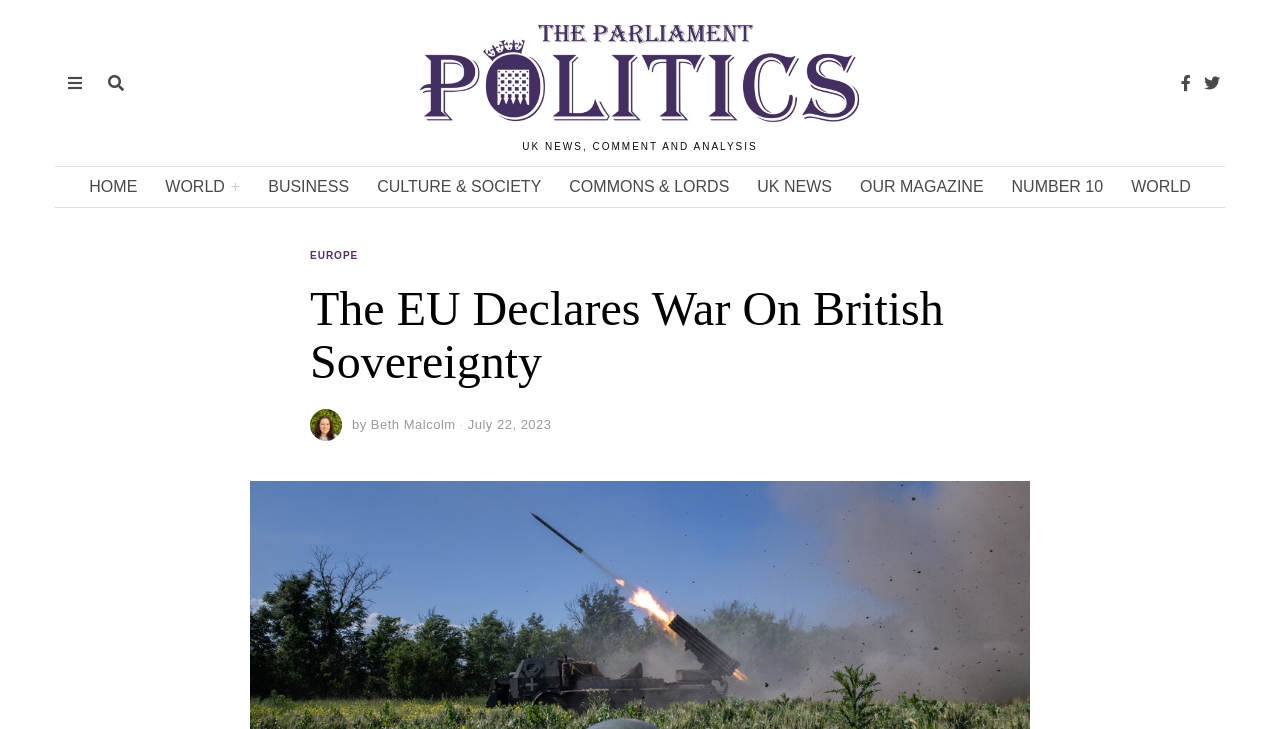Find the bounding box coordinates of the element you need to click on to perform this action: 'Click on the HOME link'. The coordinates should be represented by four float values between 0 and 1, in the format [left, top, right, bottom].

[0.059, 0.229, 0.118, 0.284]